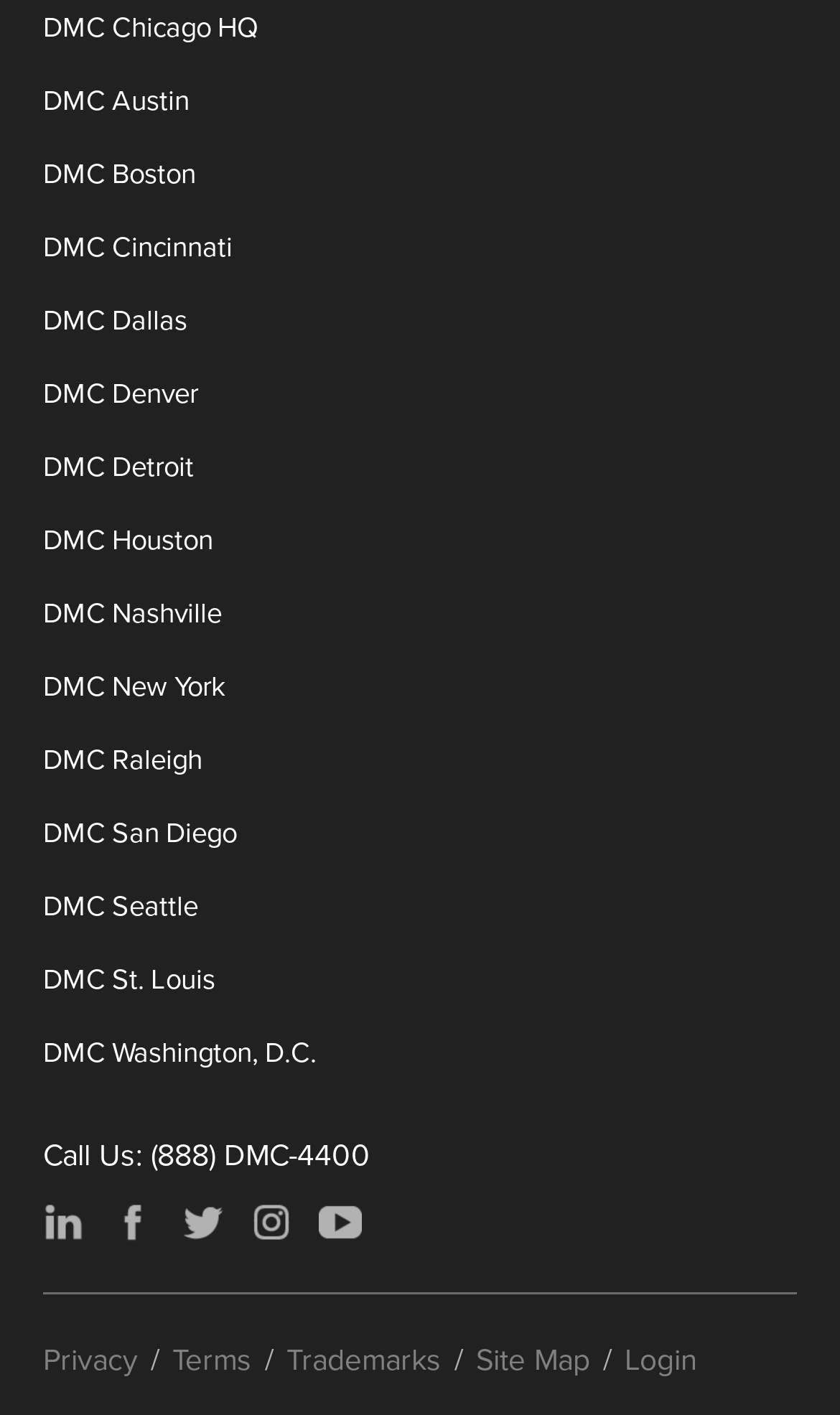What is the last link in the list of locations?
Answer the question in as much detail as possible.

I looked at the list of links with location names and found that the last one is 'DMC Washington, D.C.'.